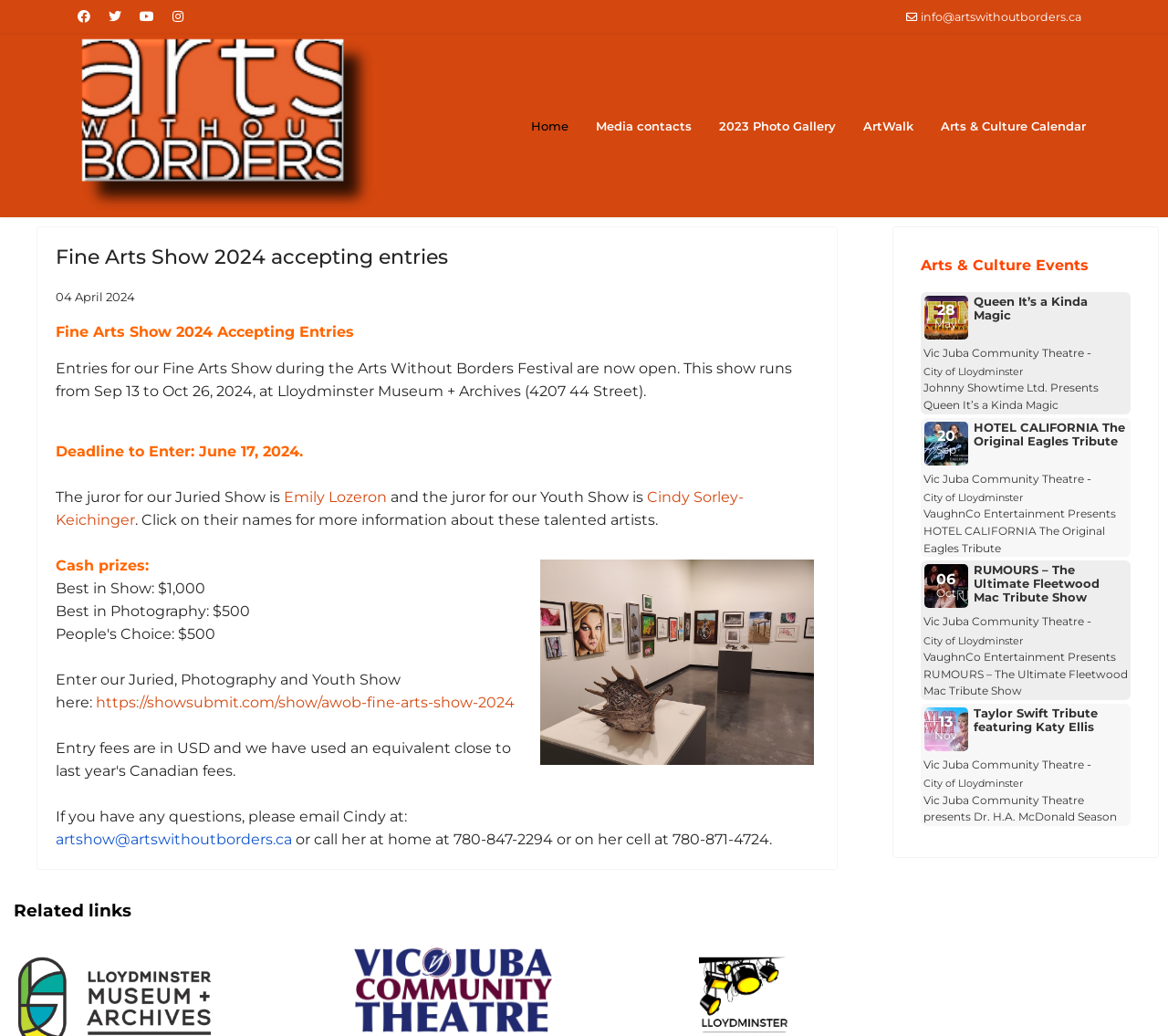Pinpoint the bounding box coordinates of the element that must be clicked to accomplish the following instruction: "View Queen It’s a Kinda Magic event". The coordinates should be in the format of four float numbers between 0 and 1, i.e., [left, top, right, bottom].

[0.788, 0.282, 0.968, 0.4]